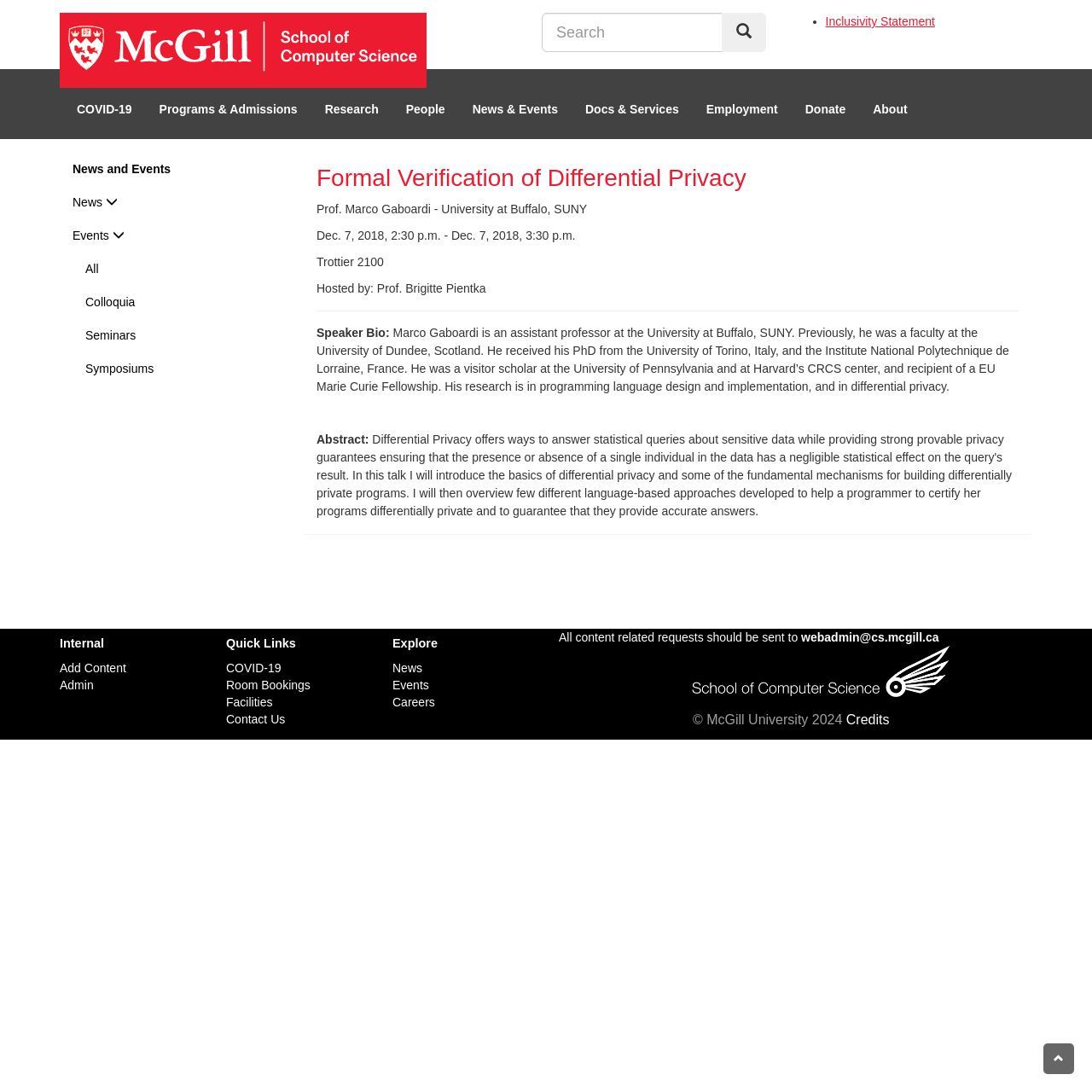Locate the bounding box coordinates of the clickable element to fulfill the following instruction: "Learn about COVID-19". Provide the coordinates as four float numbers between 0 and 1 in the format [left, top, right, bottom].

[0.059, 0.084, 0.132, 0.116]